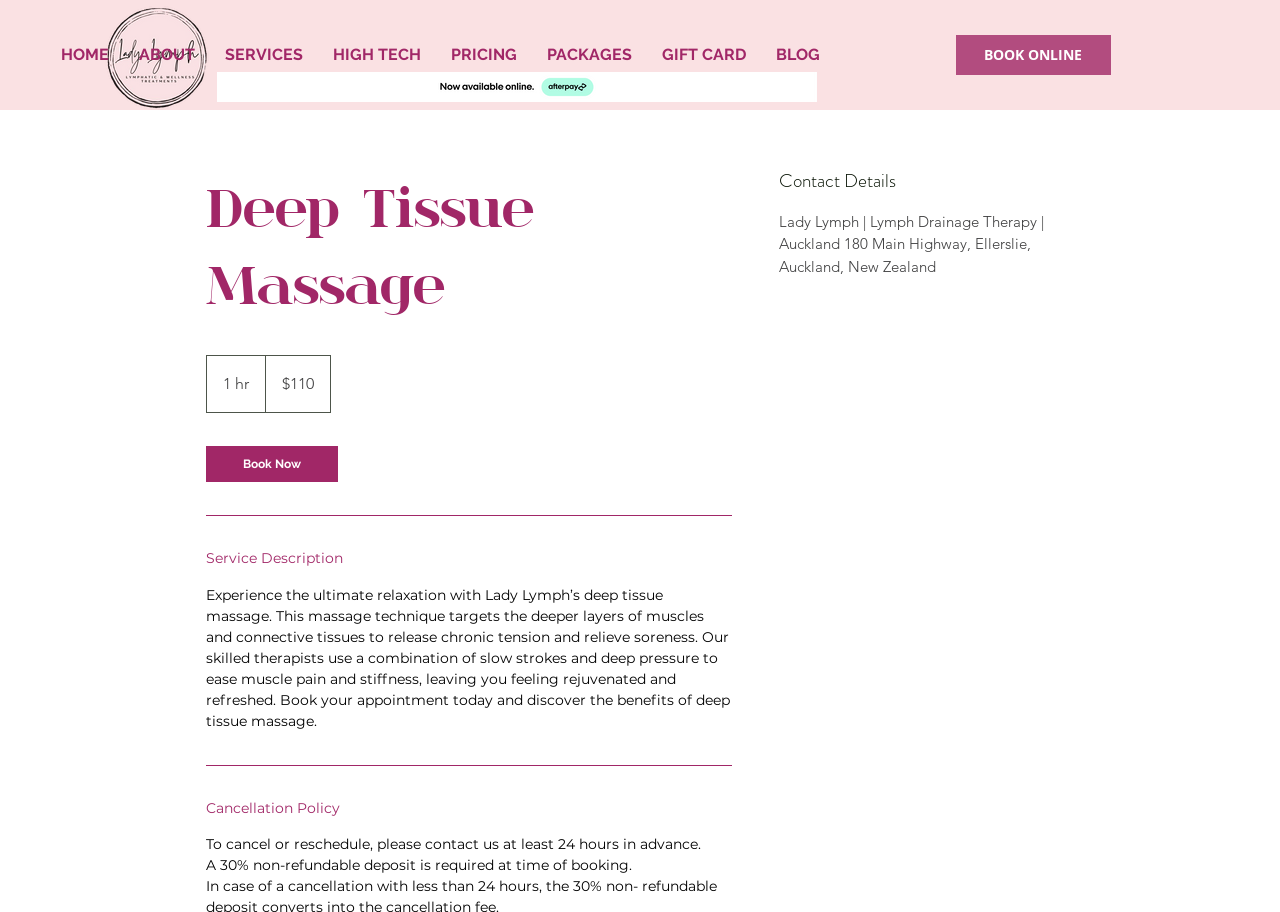Kindly provide the bounding box coordinates of the section you need to click on to fulfill the given instruction: "View the PRICING page".

[0.34, 0.041, 0.415, 0.079]